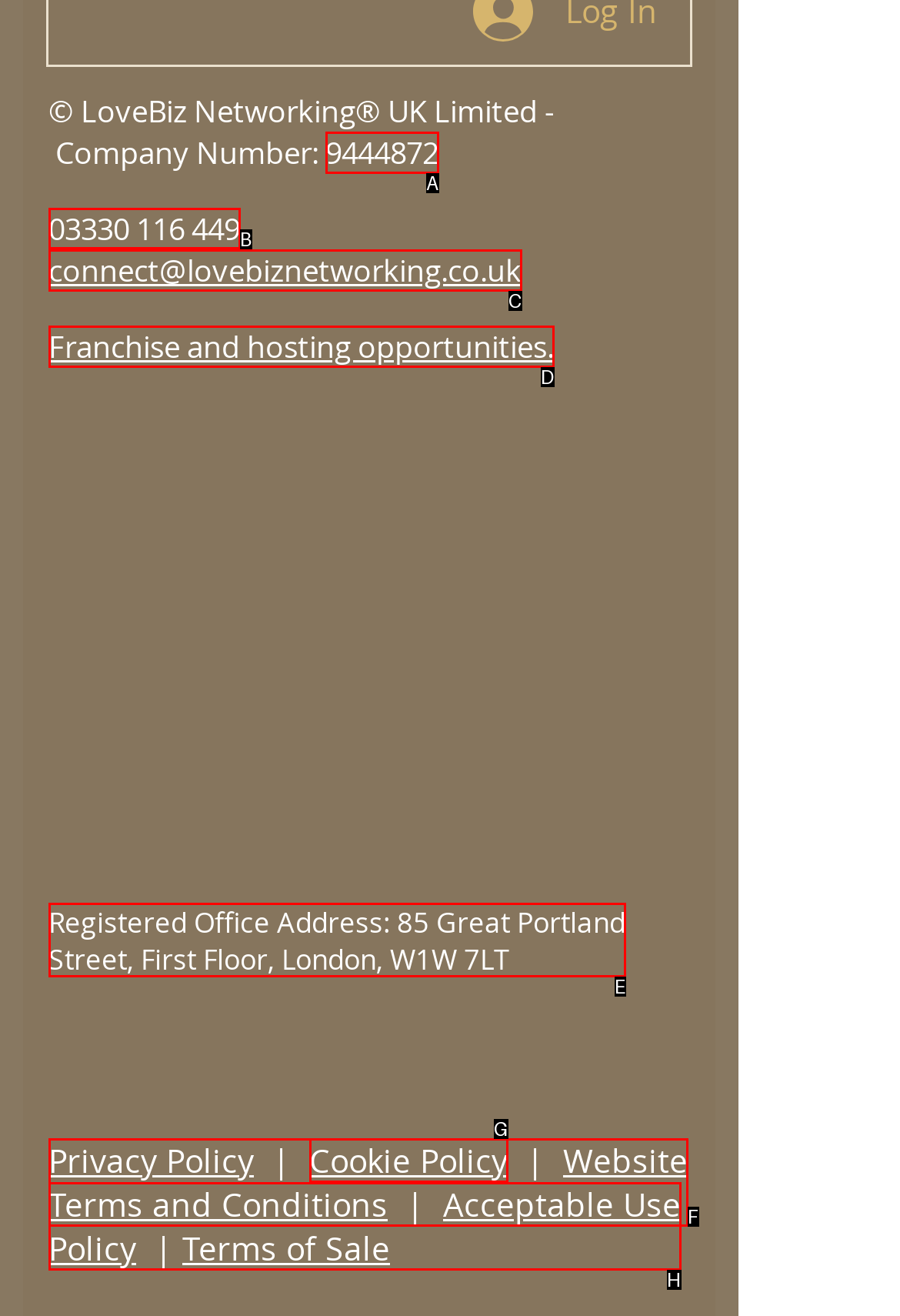Select the appropriate bounding box to fulfill the task: Check recent posts Respond with the corresponding letter from the choices provided.

None